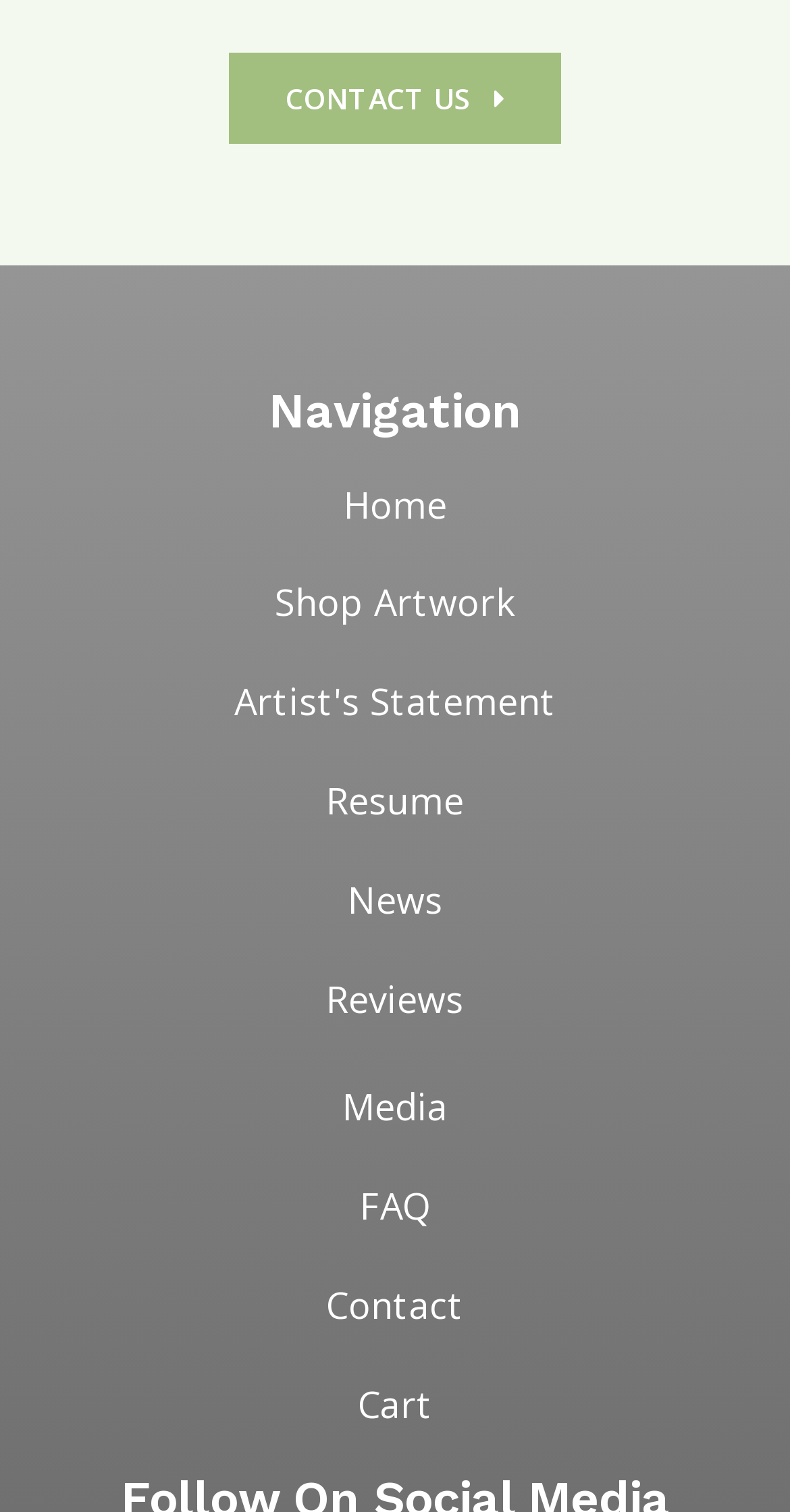Locate the bounding box coordinates of the element's region that should be clicked to carry out the following instruction: "go to cart". The coordinates need to be four float numbers between 0 and 1, i.e., [left, top, right, bottom].

[0.453, 0.912, 0.547, 0.944]